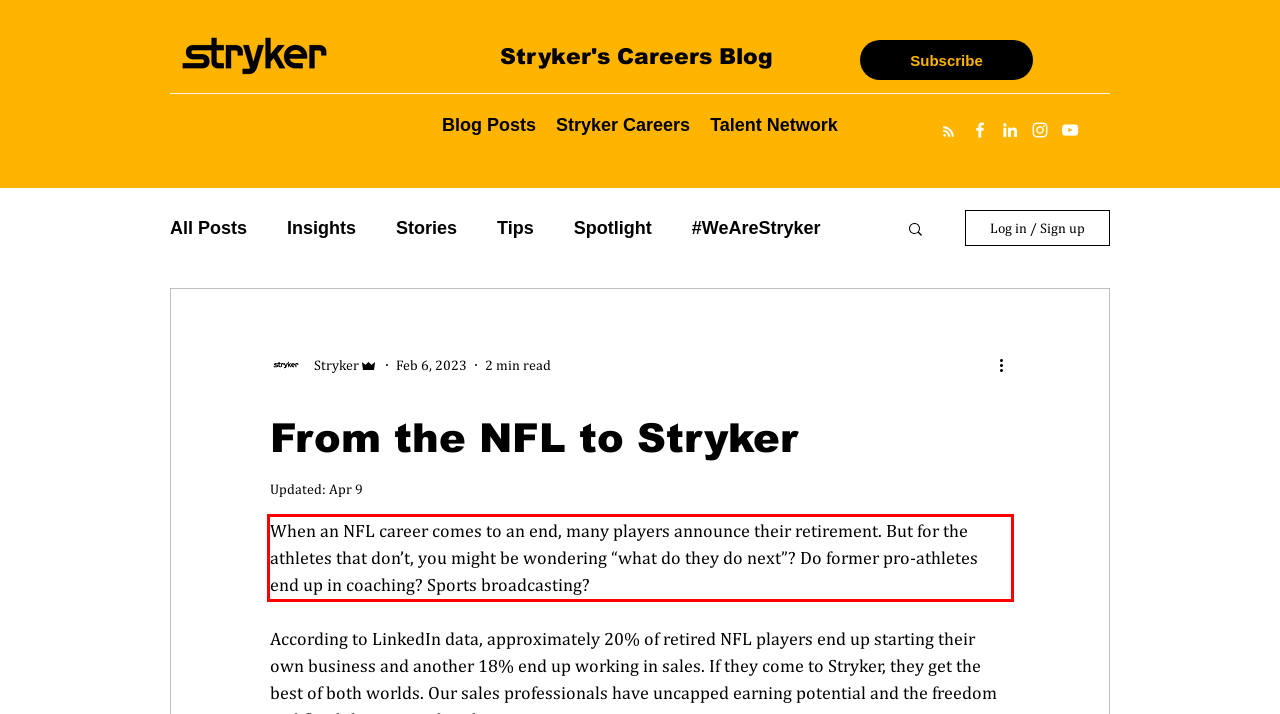You are provided with a webpage screenshot that includes a red rectangle bounding box. Extract the text content from within the bounding box using OCR.

When an NFL career comes to an end, many players announce their retirement. But for the athletes that don’t, you might be wondering “what do they do next”? Do former pro-athletes end up in coaching? Sports broadcasting?